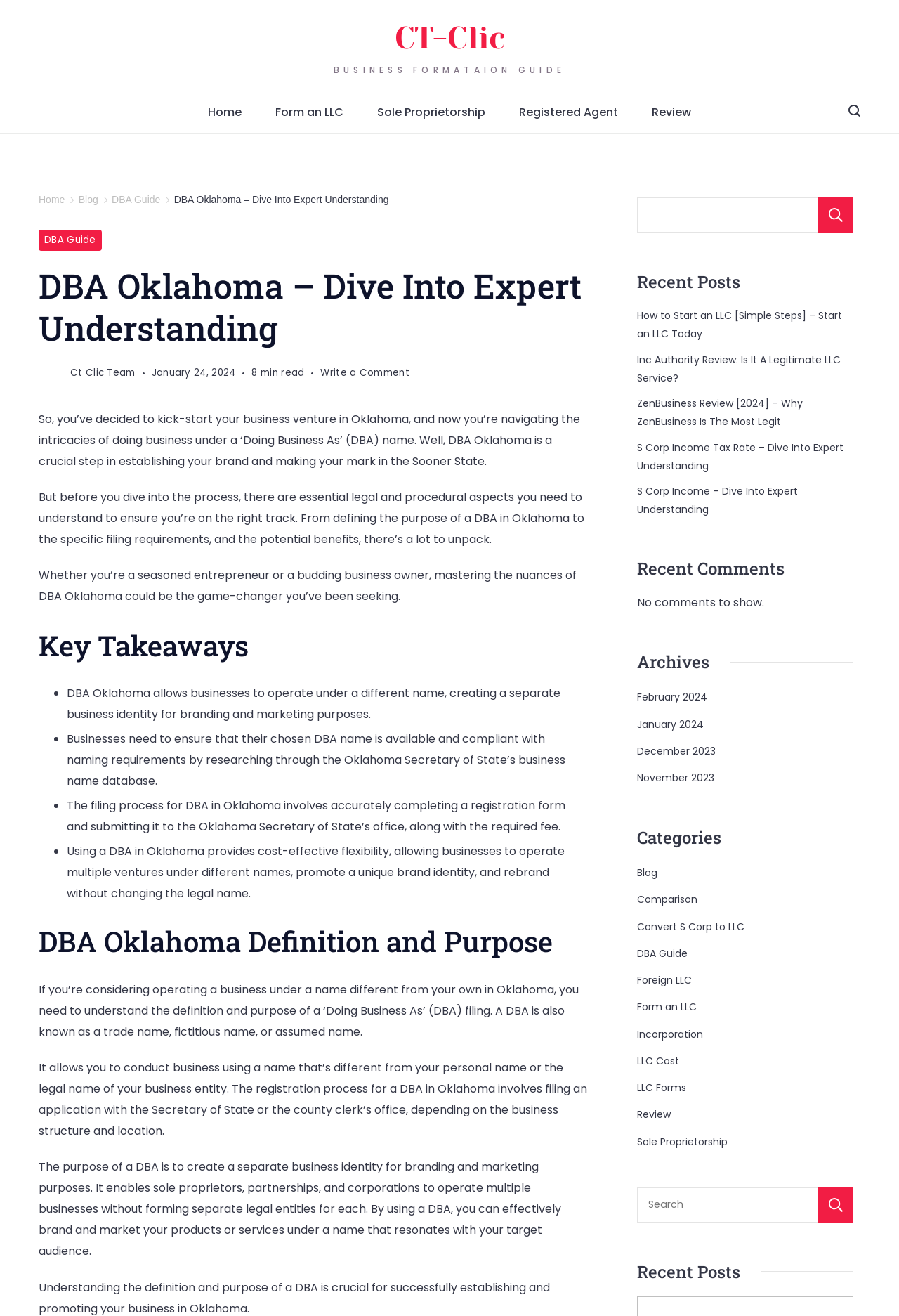Offer a detailed account of what is visible on the webpage.

This webpage is about DBA Oklahoma, providing information and guidance on doing business under a "Doing Business As" (DBA) name in Oklahoma. At the top of the page, there is a progress bar and a "BUSINESS FORMATION GUIDE" heading. Below this, there are several links to different sections of the website, including "Home", "Form an LLC", "Sole Proprietorship", and "Registered Agent".

On the left side of the page, there is a navigation menu with links to "Home", "Blog", "DBA Guide", and other sections. There is also a search icon and a search bar.

The main content of the page is divided into several sections. The first section provides an introduction to DBA Oklahoma, explaining the importance of understanding the legal and procedural aspects of doing business under a DBA name. This section is followed by a "Key Takeaways" section, which lists four essential points about DBA Oklahoma, including the benefits of using a DBA name and the filing process.

The next section is titled "DBA Oklahoma Definition and Purpose" and provides a detailed explanation of what a DBA is, its purpose, and how it allows businesses to operate under a different name. This section is followed by several other sections, including "Recent Posts", "Recent Comments", "Archives", and "Categories", which provide links to other articles and resources on the website.

Throughout the page, there are several headings, links, and buttons, making it easy to navigate and find specific information. The overall layout is organized and easy to follow, with clear headings and concise text.